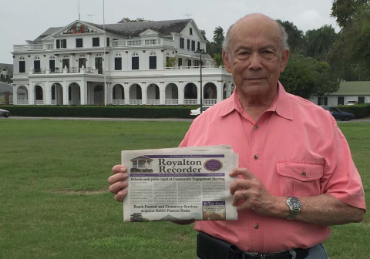Explain the scene depicted in the image, including all details.

The image features an elderly man standing in a lush green field, holding a newspaper titled "Royalton Recorder." Behind him sits a large, elegant white building that appears to be a historic mansion, characterized by its grand architecture and multiple balconies. The man, dressed in a vibrant pink shirt, exudes a sense of pride and nostalgia as he poses with the newspaper, which symbolizes the connection between the local community he represents and his recent visit to his homeland of Suriname. This moment highlights the significance of the Royalton Recorder as a well-known publication in Cuyahoga County, showcasing not only the man's journey but also the enduring ties he maintains with both his local roots and global experiences.